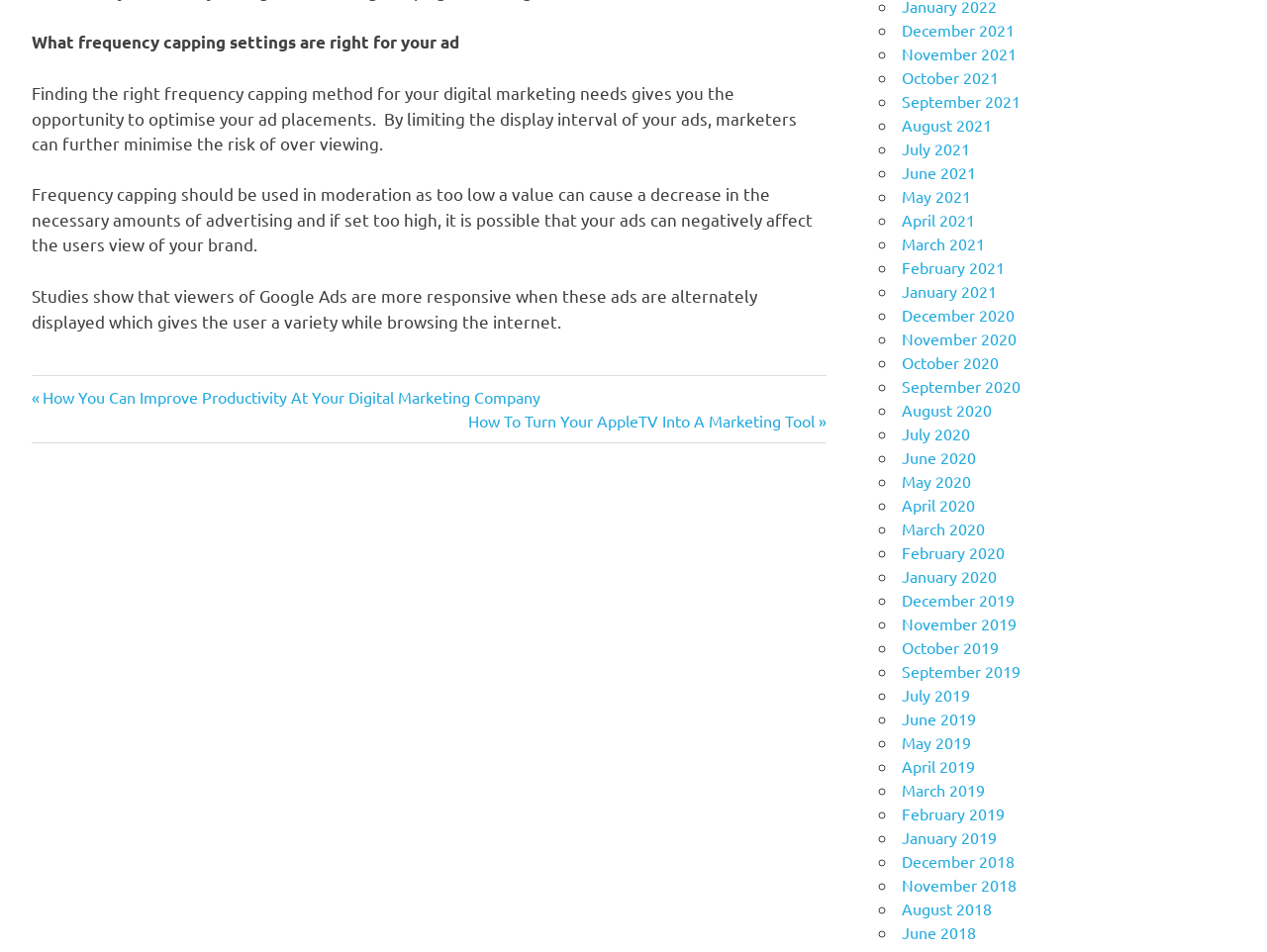What is the purpose of frequency capping?
Please answer the question as detailed as possible.

The purpose of frequency capping can be inferred from the static text element that states 'Finding the right frequency capping method for your digital marketing needs gives you the opportunity to optimise your ad placements.' This suggests that the purpose of frequency capping is to optimise ad placements.